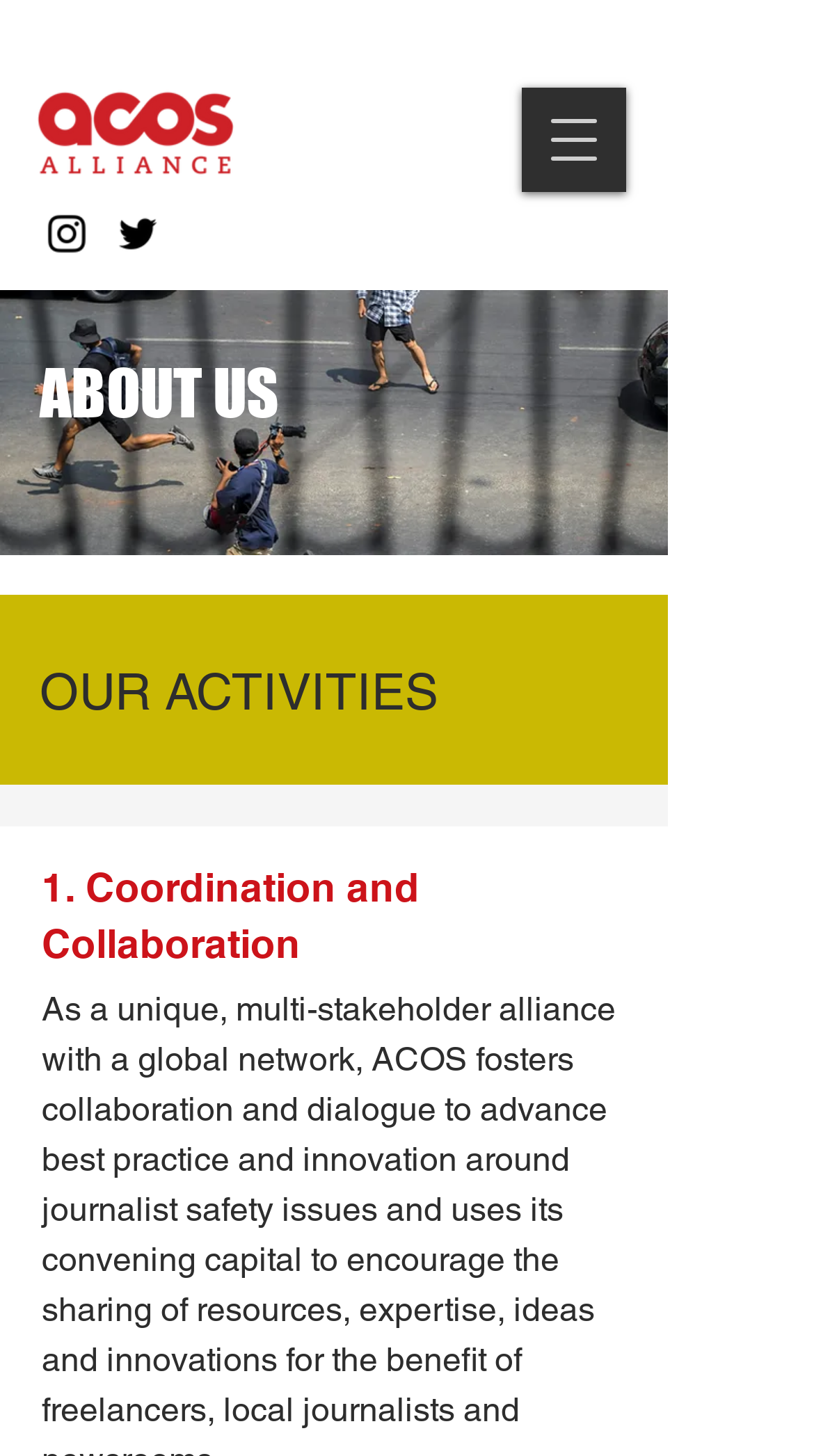Please answer the following question using a single word or phrase: 
What is the mission of the alliance?

Embed a culture of safety within journalism